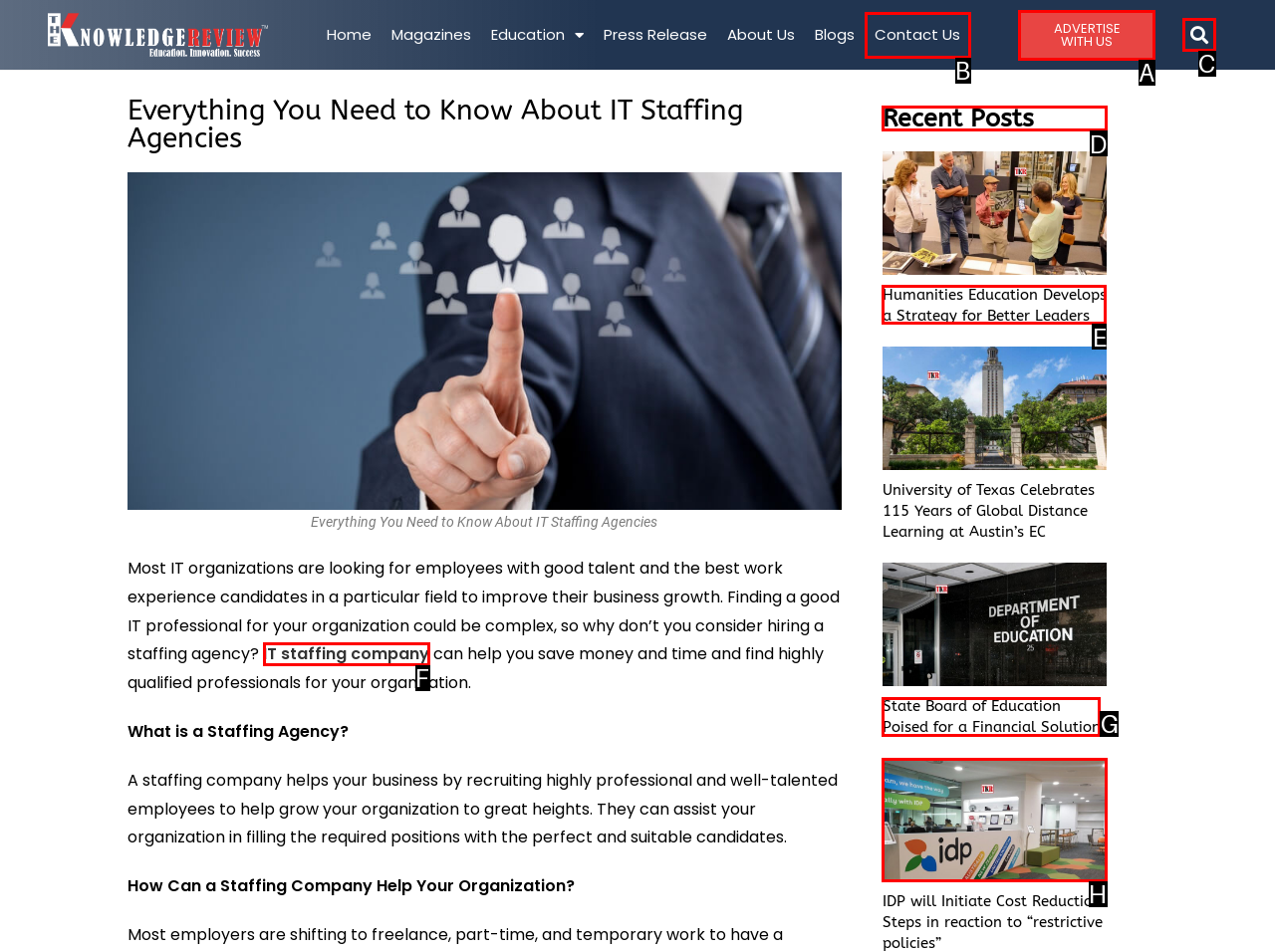Please identify the correct UI element to click for the task: Check the 'Recent Posts' Respond with the letter of the appropriate option.

D